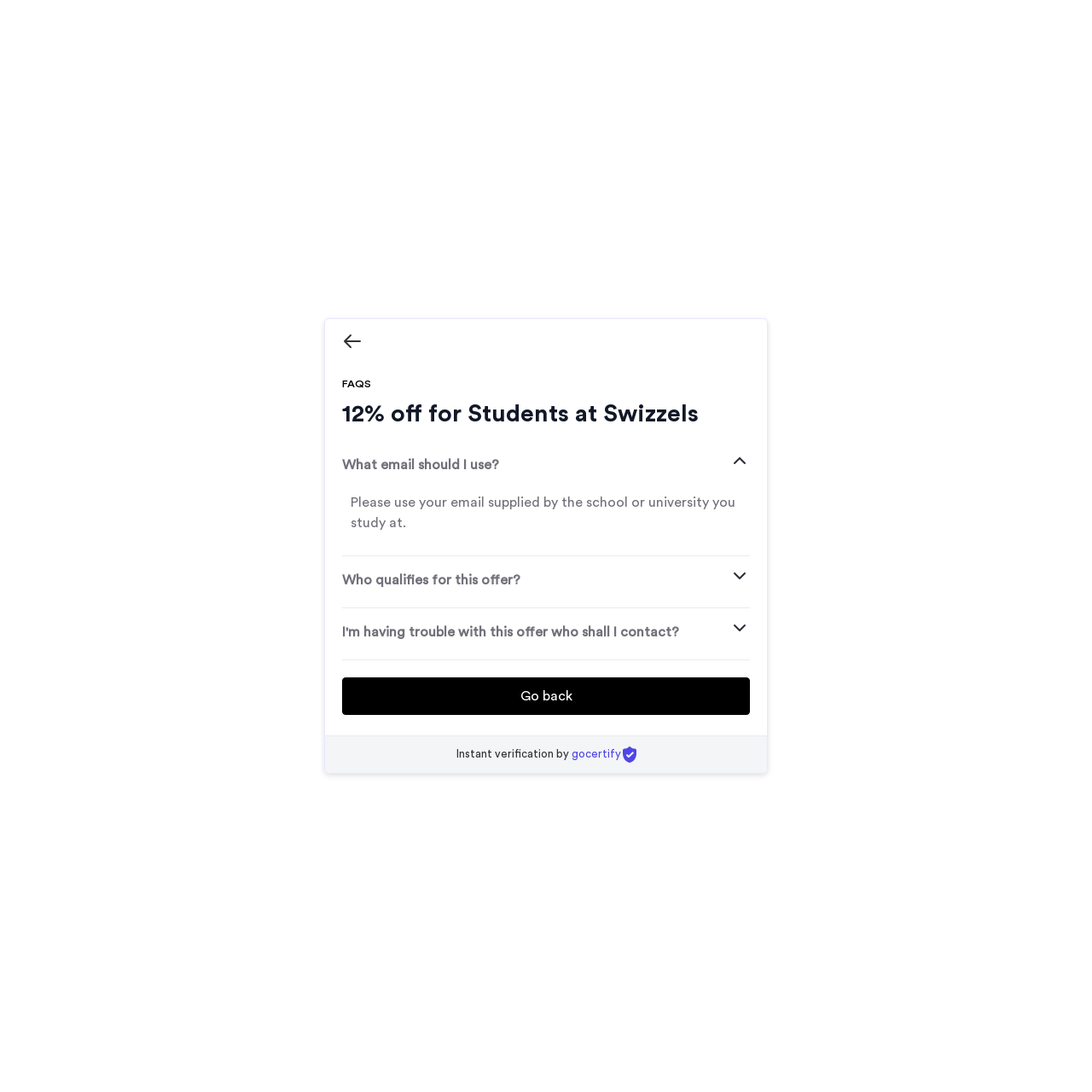Give a detailed account of the webpage.

The webpage appears to be a FAQ page for Swizzels Student Discount, offering 12% off for students. At the top, there is a link with an accompanying image, followed by two headings: "FAQS" and "12% off for Students at Swizzels". 

Below these headings, there are three sections with questions and answers. The first section has a heading "What email should I use?" accompanied by an image on the right side. The answer to this question is provided in a paragraph of text below, stating that students should use their school or university email.

The second section has a heading "Who qualifies for this offer?" with an image on the right side. The answer to this question is provided in a paragraph of text below, explaining that anyone over 15 and in full-time education can receive the discount.

The third section has a heading "I'm having trouble with this offer who shall I contact?" with an image on the right side. Below this, there is a link "Go back" on the left side. At the bottom of the page, there is another link "Instant verification by gocertify" with an accompanying image on the right side.